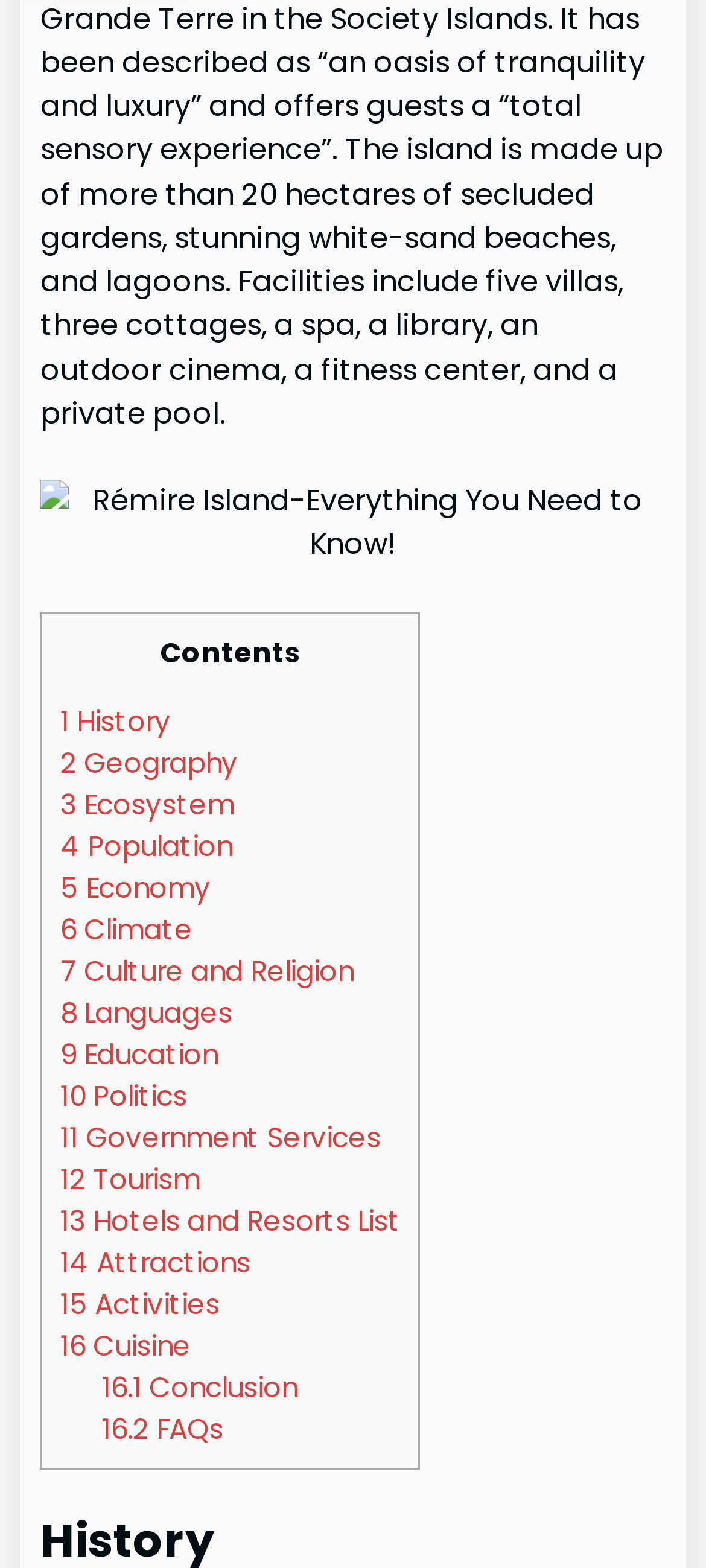Find the bounding box coordinates for the HTML element specified by: "7 Culture and Religion".

[0.086, 0.607, 0.501, 0.631]